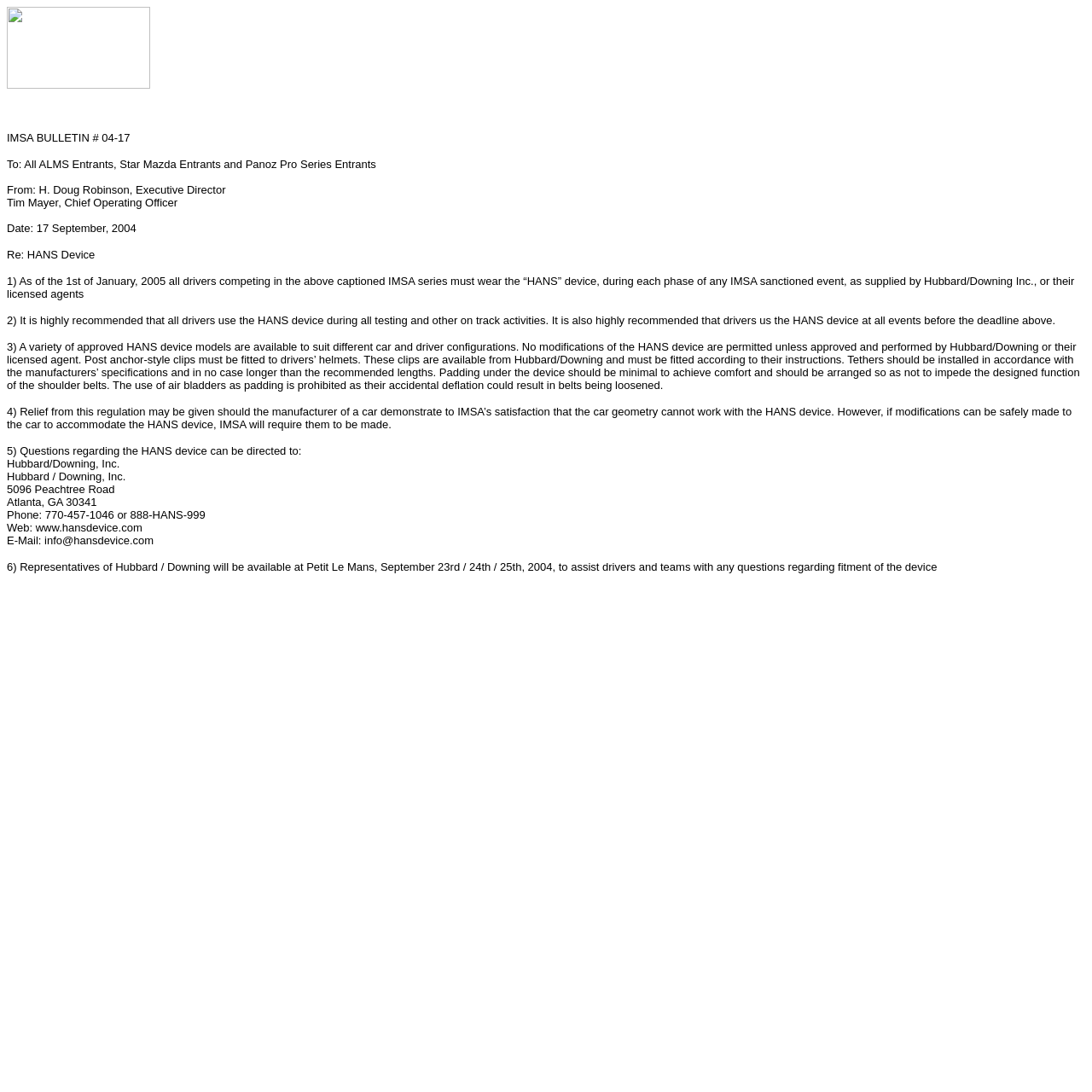Kindly respond to the following question with a single word or a brief phrase: 
Where can drivers get assistance with HANS device fitment?

Petit Le Mans, September 23rd / 24th / 25th, 2004